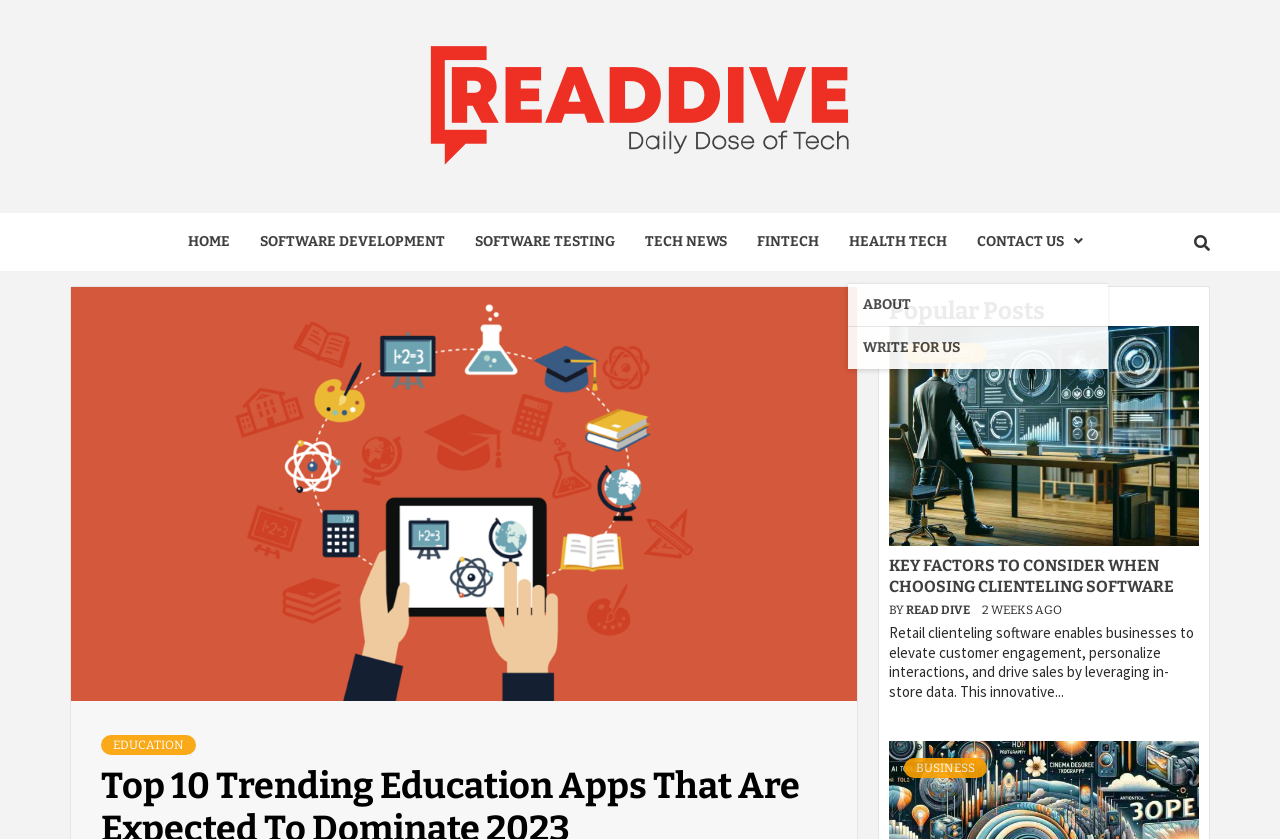Respond to the question below with a concise word or phrase:
Who wrote the article about clienteling software?

READ DIVE